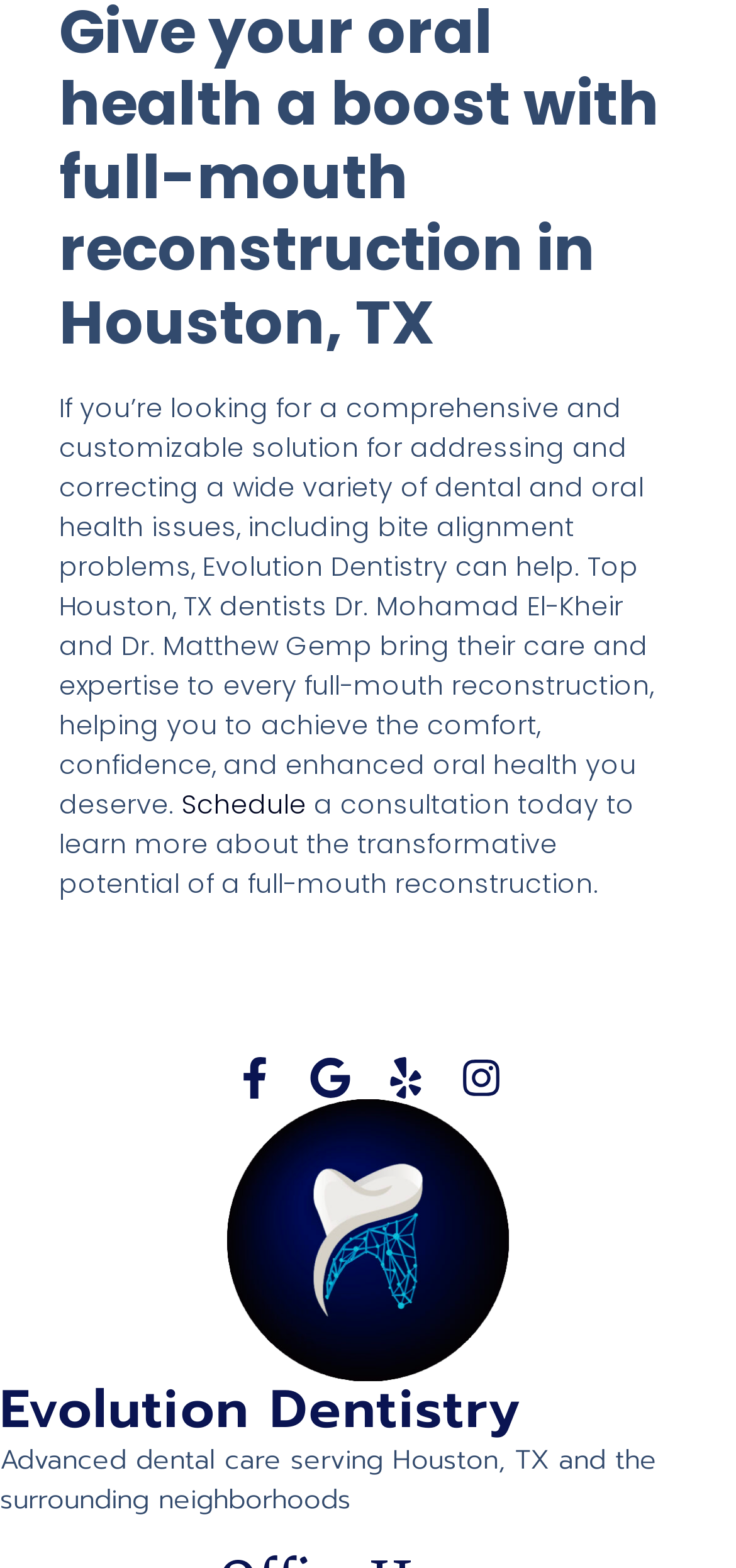What is the name of the dentistry?
Look at the webpage screenshot and answer the question with a detailed explanation.

I found the answer by looking at the heading element with the text 'Evolution Dentistry' which is located at the bottom of the page with a bounding box coordinate of [0.0, 0.881, 1.0, 0.918].